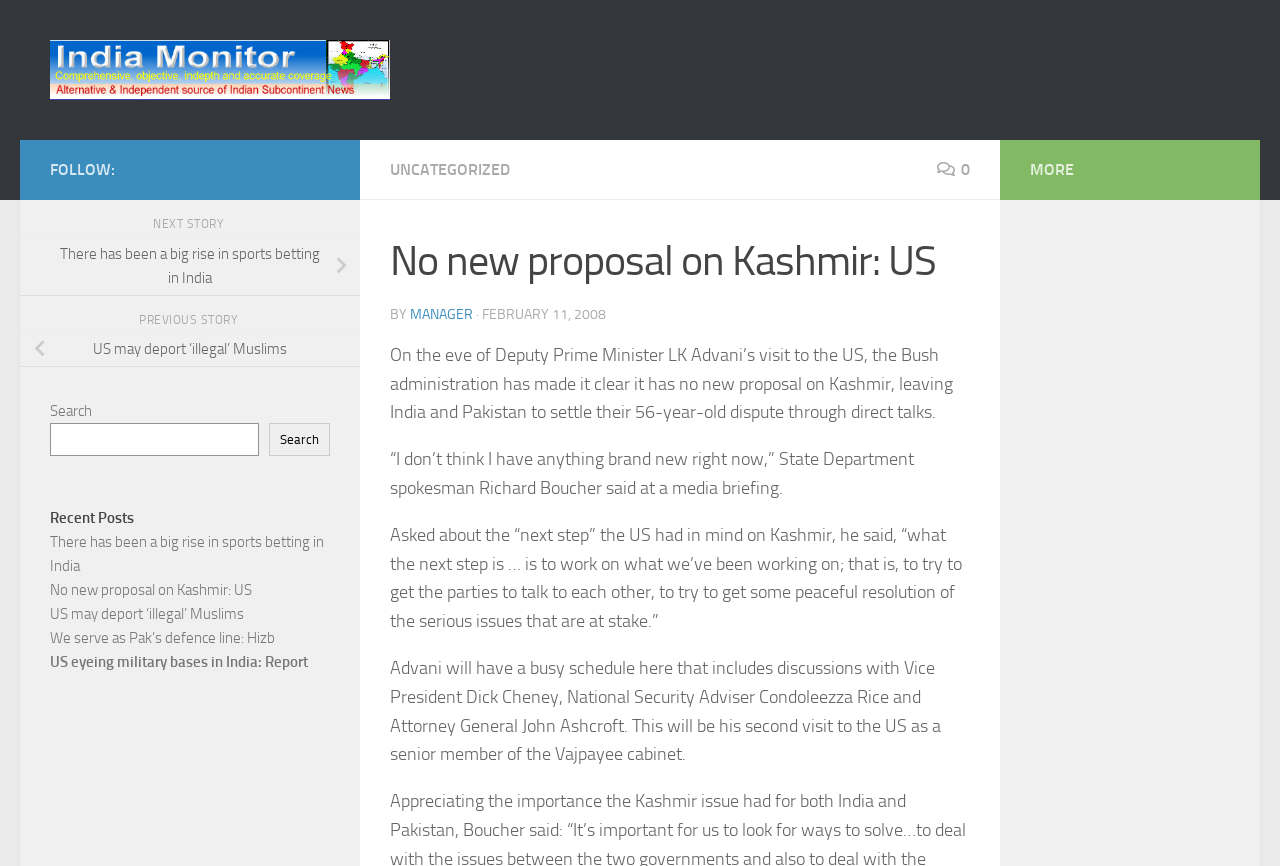Please locate the bounding box coordinates of the element that needs to be clicked to achieve the following instruction: "Go to the 'UNCATEGORIZED' section". The coordinates should be four float numbers between 0 and 1, i.e., [left, top, right, bottom].

[0.305, 0.185, 0.398, 0.207]